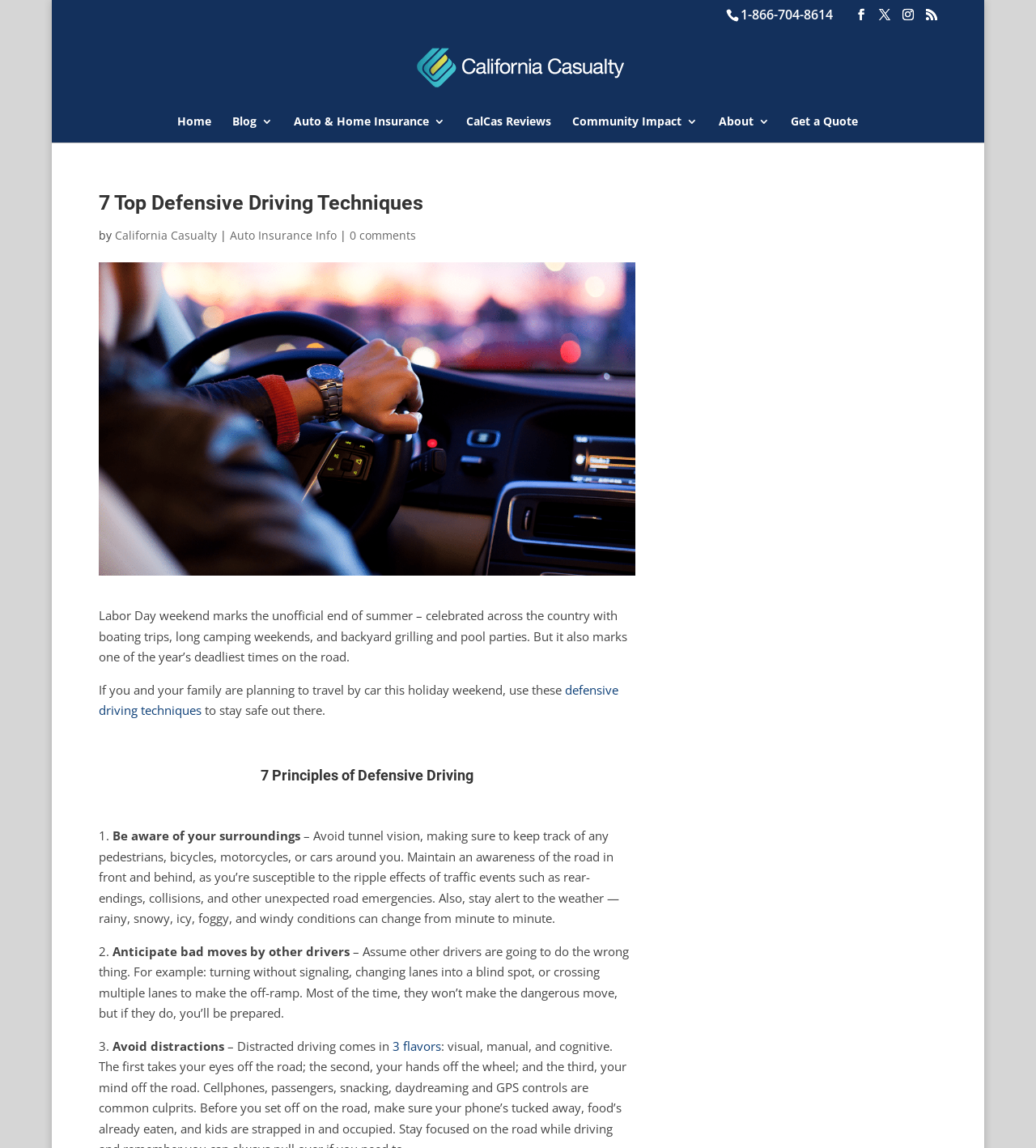What is the topic of the article?
Based on the content of the image, thoroughly explain and answer the question.

I determined the topic of the article by reading the heading '7 Top Defensive Driving Techniques' and the surrounding text, which discusses defensive driving techniques for safe travel during the holiday weekend.